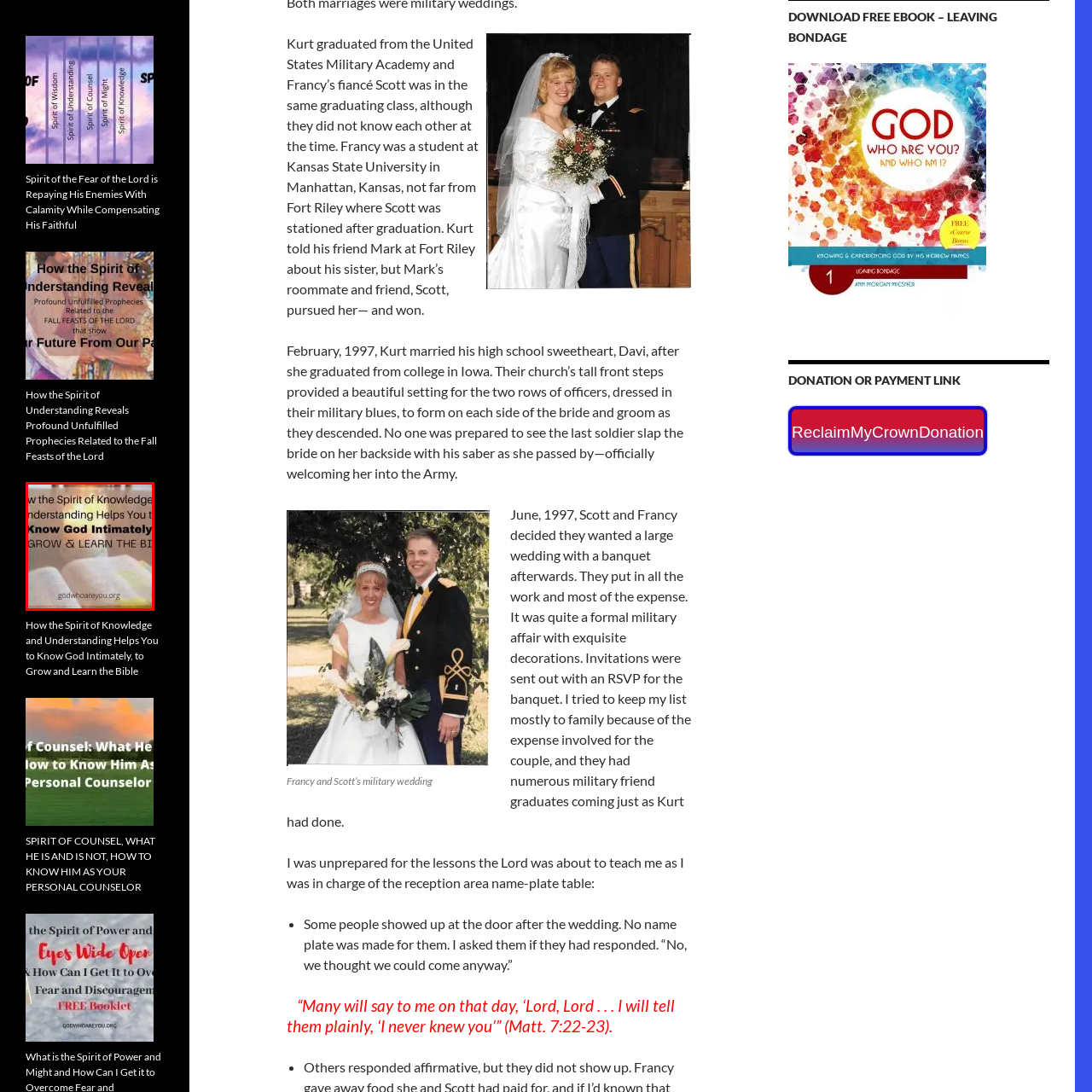What is the purpose of the text above the Bible?
Please focus on the image surrounded by the red bounding box and provide a one-word or phrase answer based on the image.

To invite viewers to deepen their spiritual journey